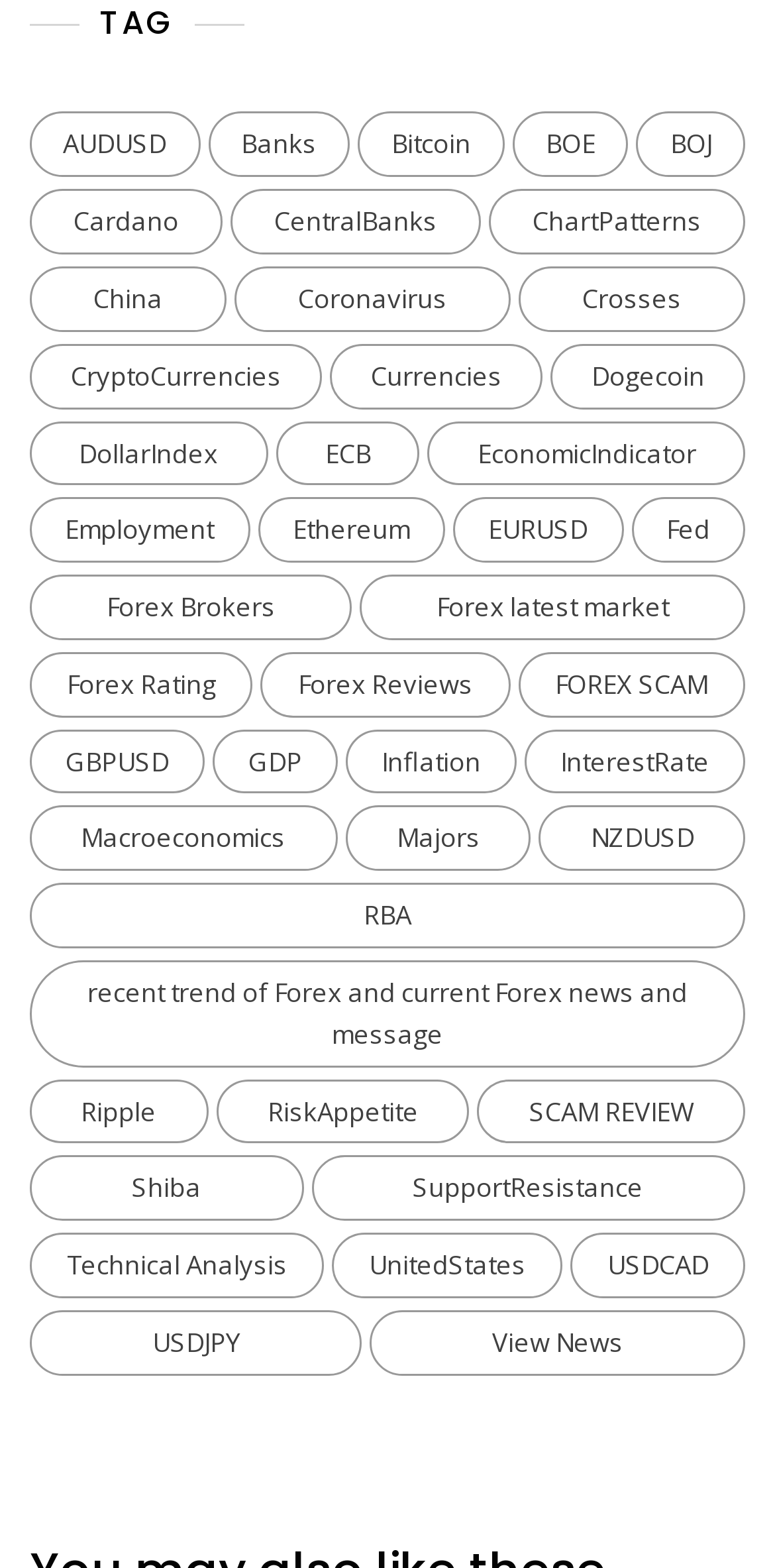Please provide a one-word or phrase answer to the question: 
What is the category with the fewest items?

Employment